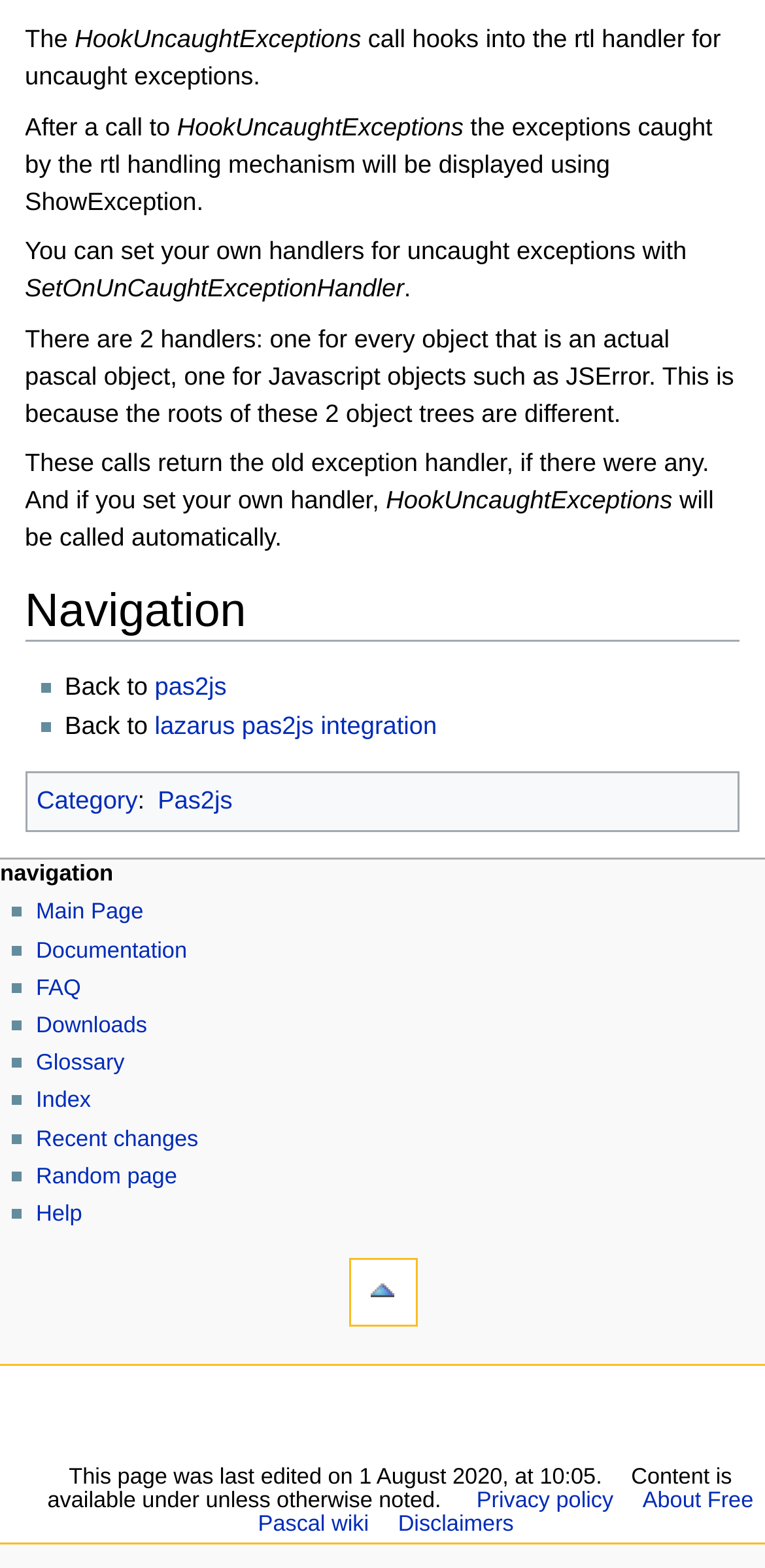Find the bounding box coordinates for the area you need to click to carry out the instruction: "Navigate to Main Page". The coordinates should be four float numbers between 0 and 1, indicated as [left, top, right, bottom].

[0.047, 0.575, 0.187, 0.59]